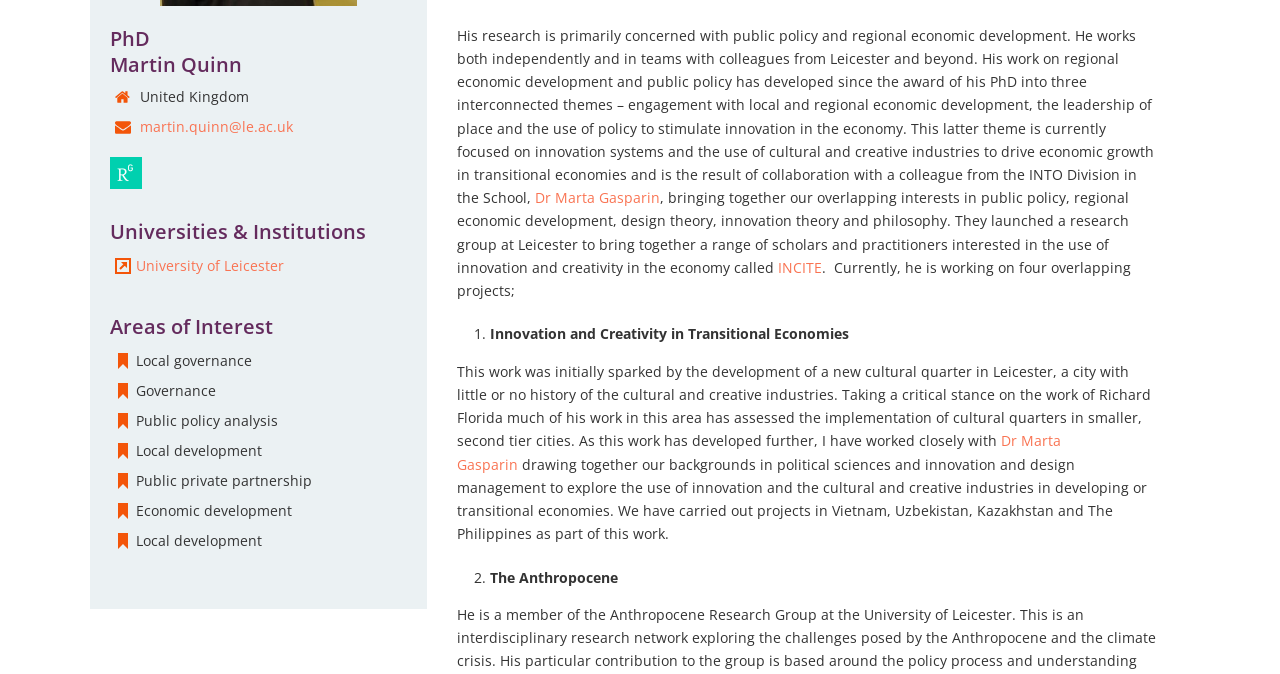Using the description: "INCITE", determine the UI element's bounding box coordinates. Ensure the coordinates are in the format of four float numbers between 0 and 1, i.e., [left, top, right, bottom].

[0.608, 0.383, 0.642, 0.411]